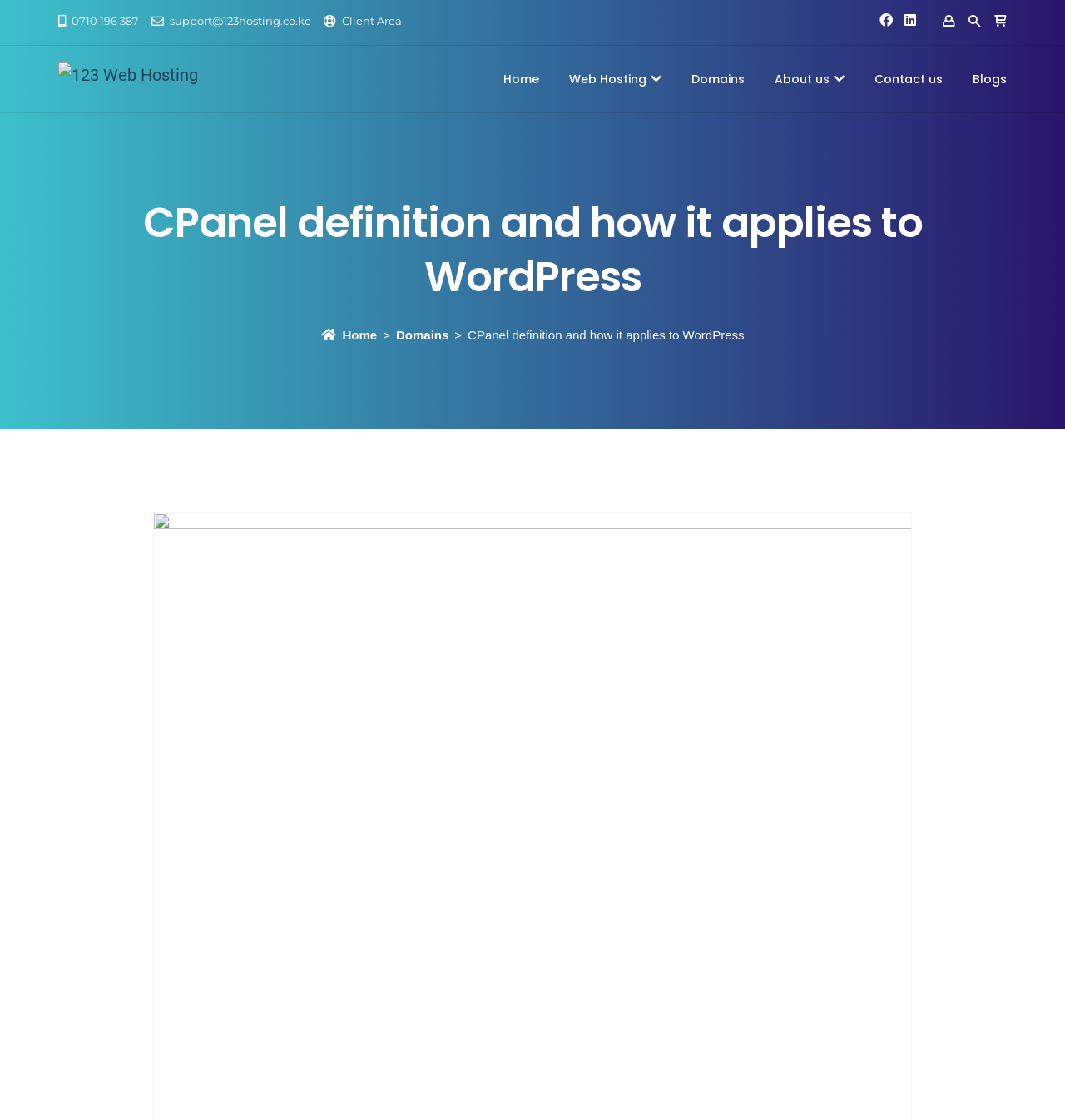Locate the bounding box coordinates of the area you need to click to fulfill this instruction: 'read about CPanel definition'. The coordinates must be in the form of four float numbers ranging from 0 to 1: [left, top, right, bottom].

[0.055, 0.175, 0.945, 0.272]